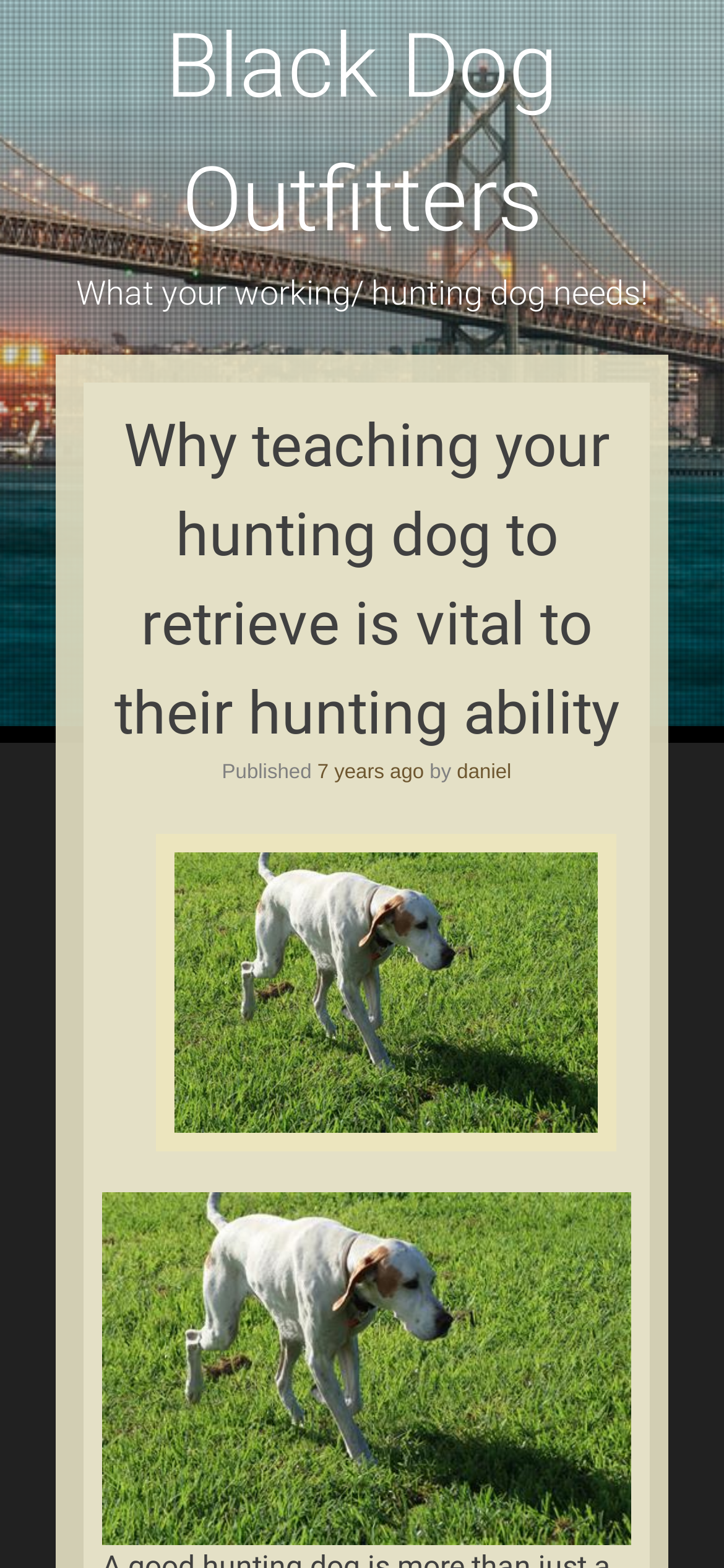What is the name of the website?
Please give a detailed and elaborate explanation in response to the question.

The name of the website can be found in the heading element at the top of the page, which is 'Black Dog Outfitters'. This is also confirmed by the link with the same text.